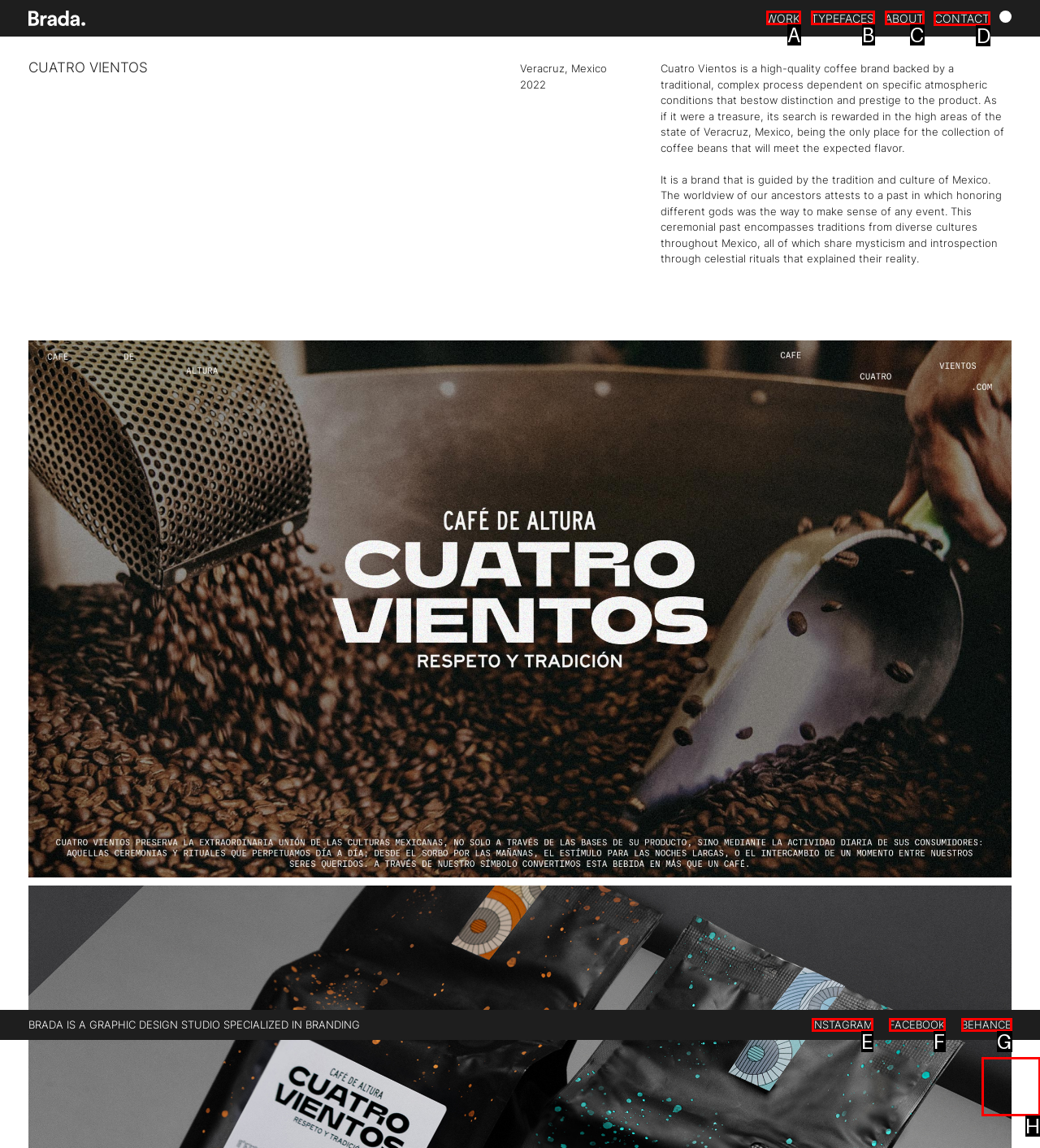Which UI element's letter should be clicked to achieve the task: Click the 'CONTACT' link
Provide the letter of the correct choice directly.

D